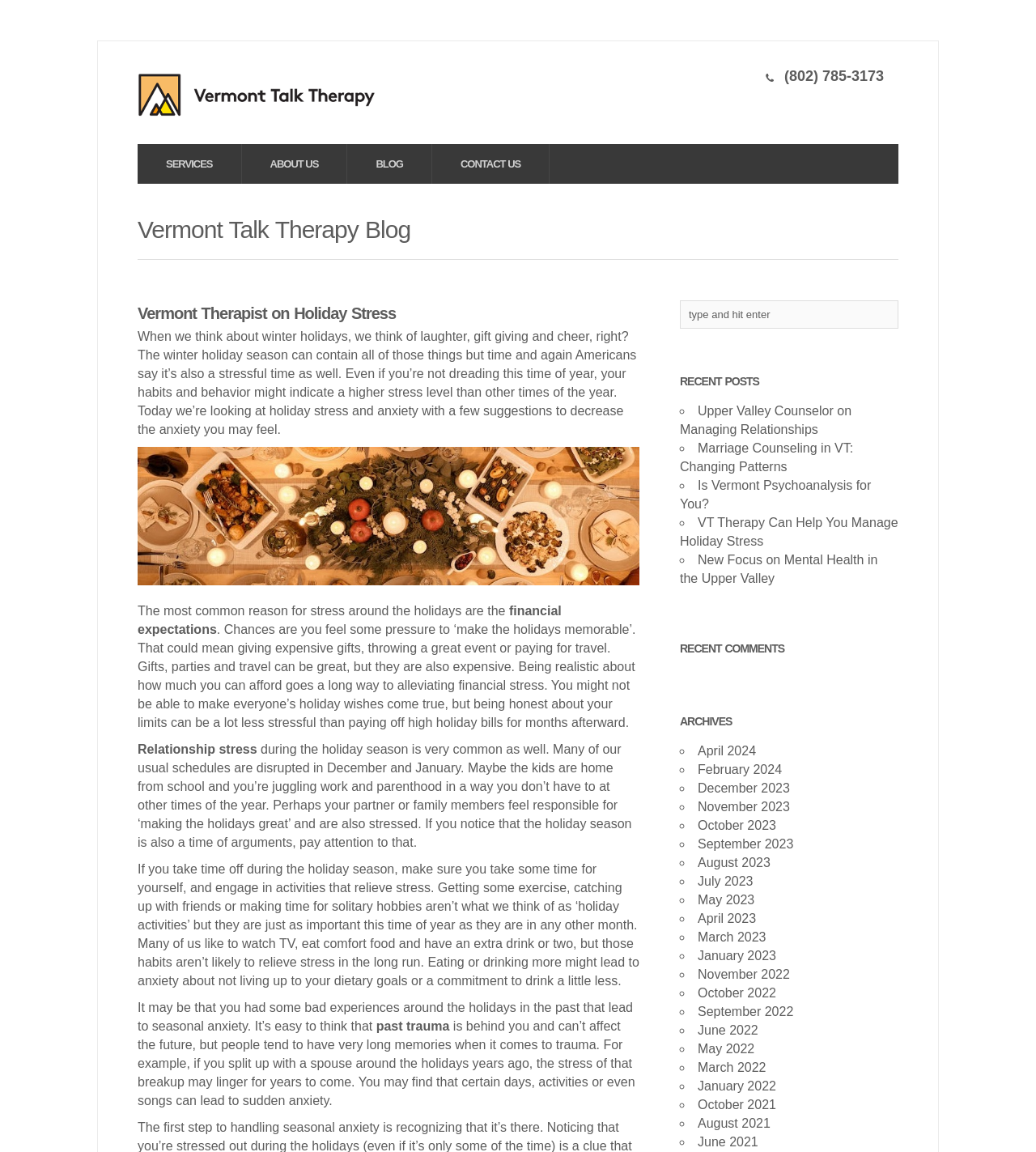Determine the bounding box coordinates of the clickable element necessary to fulfill the instruction: "view the 'Upper Valley Counselor on Managing Relationships' post". Provide the coordinates as four float numbers within the 0 to 1 range, i.e., [left, top, right, bottom].

[0.656, 0.351, 0.822, 0.379]